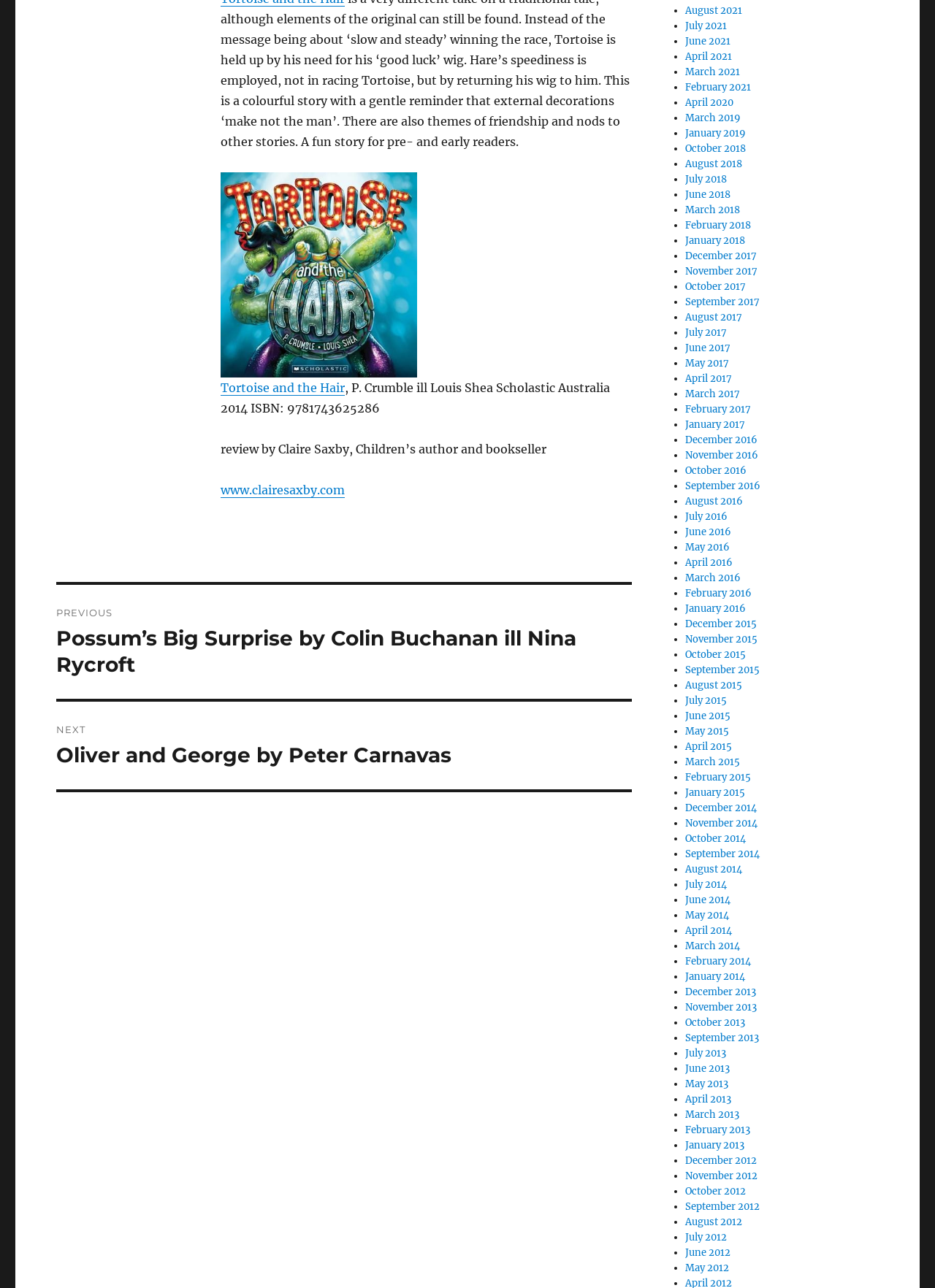Please find the bounding box coordinates of the element that must be clicked to perform the given instruction: "Click the 'See details here' link". The coordinates should be four float numbers from 0 to 1, i.e., [left, top, right, bottom].

None